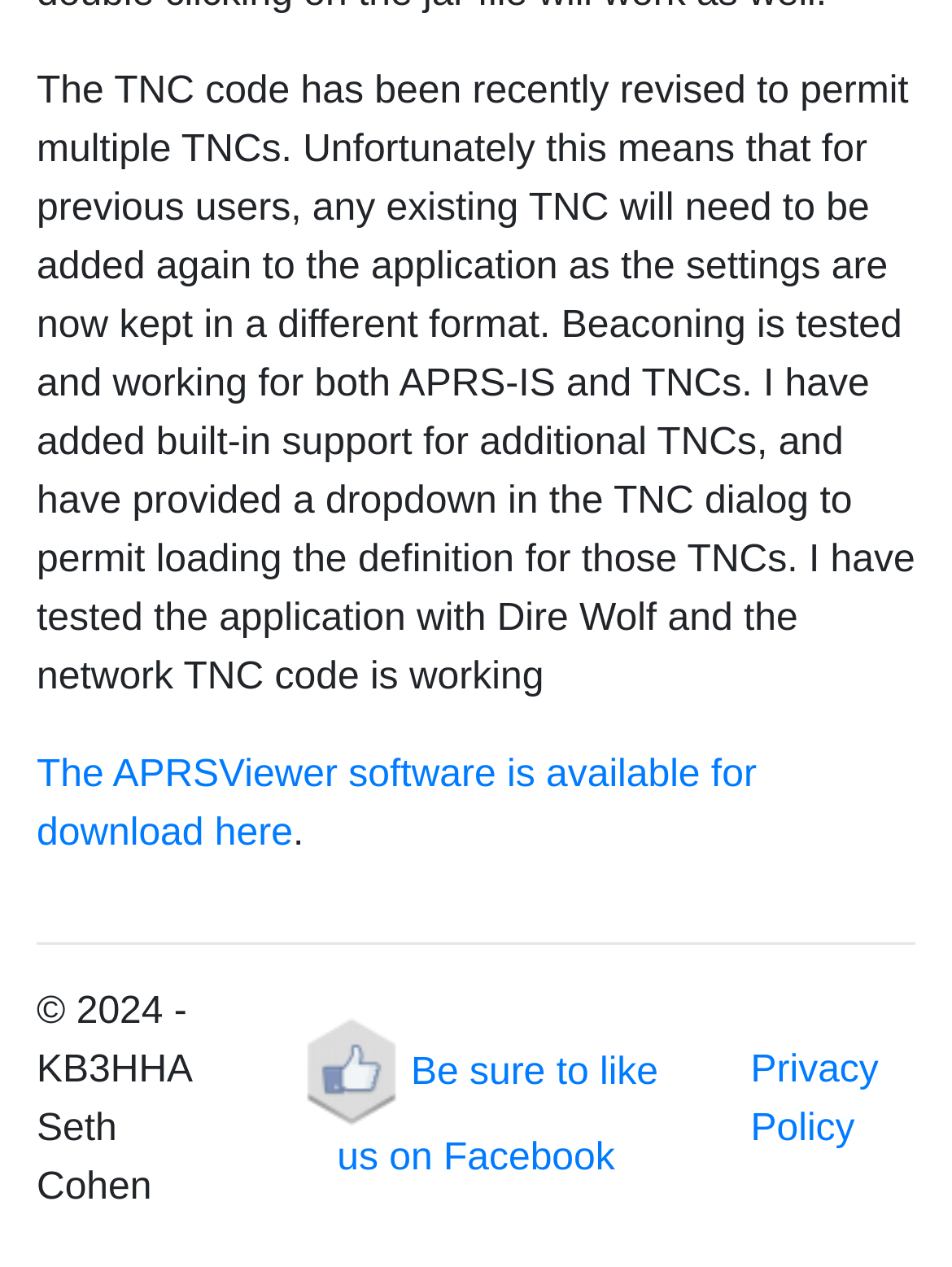Please find the bounding box coordinates in the format (top-left x, top-left y, bottom-right x, bottom-right y) for the given element description. Ensure the coordinates are floating point numbers between 0 and 1. Description: Privacy Policy

[0.788, 0.824, 0.962, 0.916]